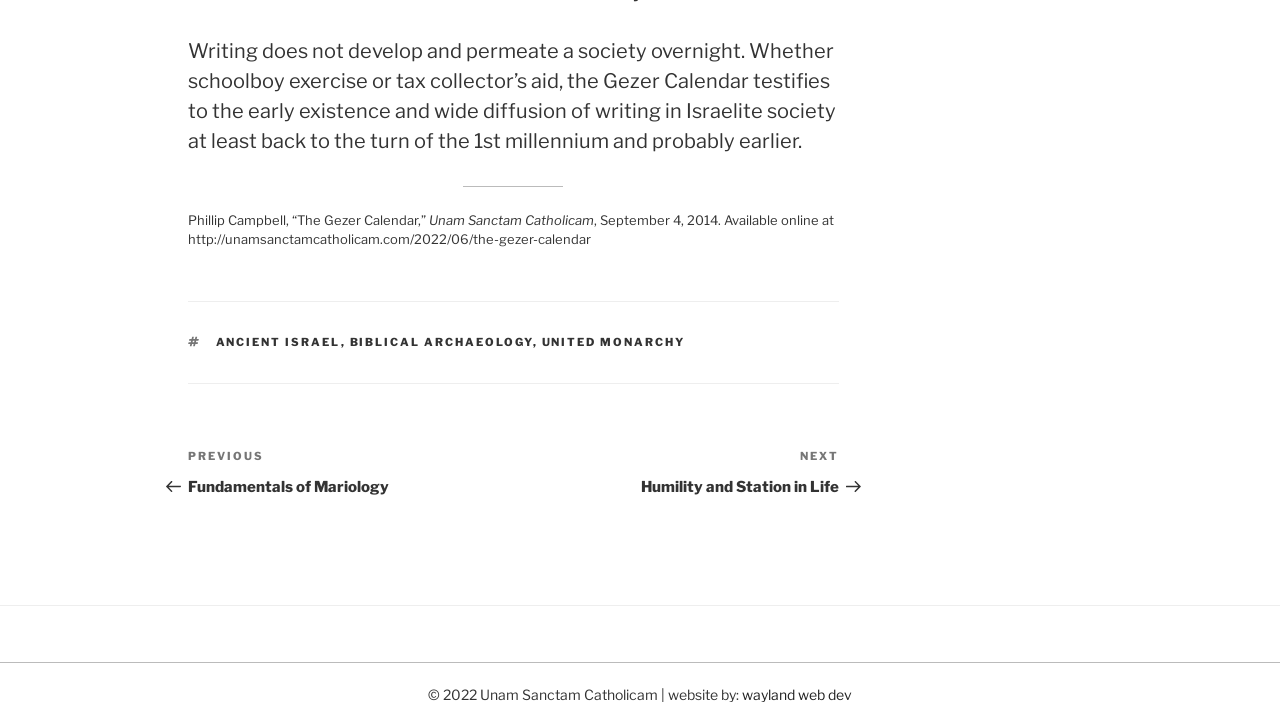Provide the bounding box coordinates of the HTML element this sentence describes: "Previous PostPrevious Fundamentals of Mariology".

[0.147, 0.638, 0.401, 0.707]